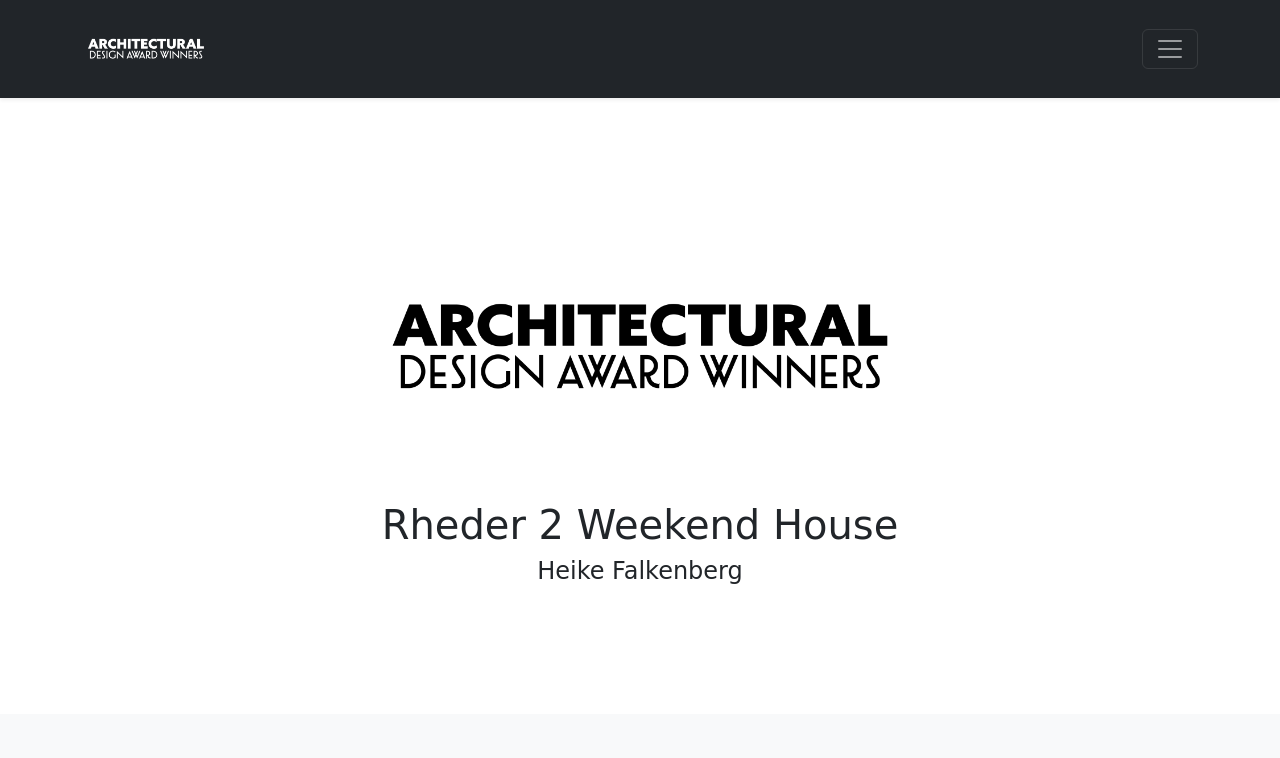With reference to the image, please provide a detailed answer to the following question: What is the name of the weekend house?

I found the answer by looking at the heading element that says 'Rheder 2 Weekend House', which suggests that Rheder 2 is the name of the weekend house.